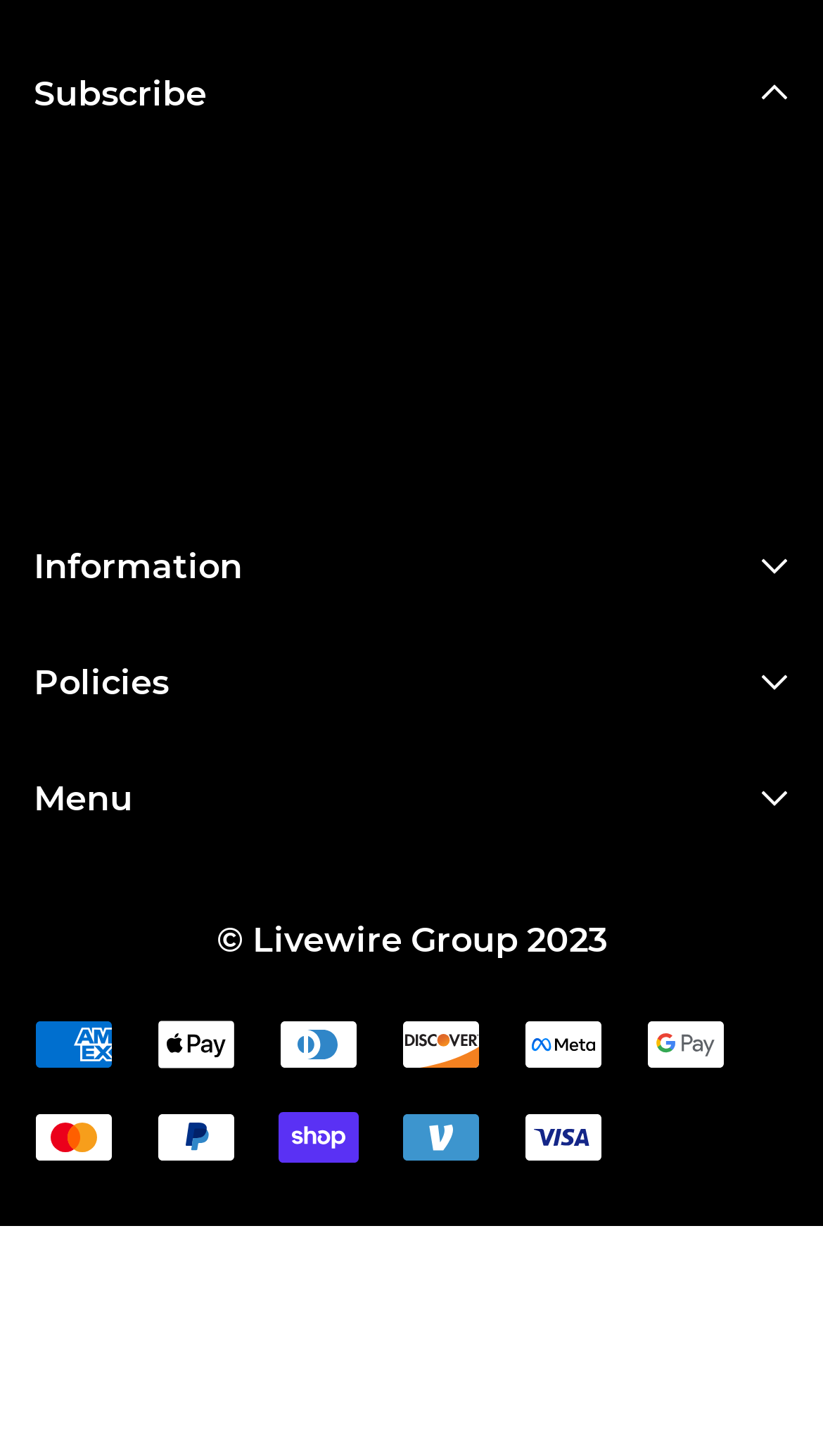Please determine the bounding box coordinates of the element to click on in order to accomplish the following task: "Subscribe to the newsletter". Ensure the coordinates are four float numbers ranging from 0 to 1, i.e., [left, top, right, bottom].

[0.841, 0.348, 0.959, 0.414]